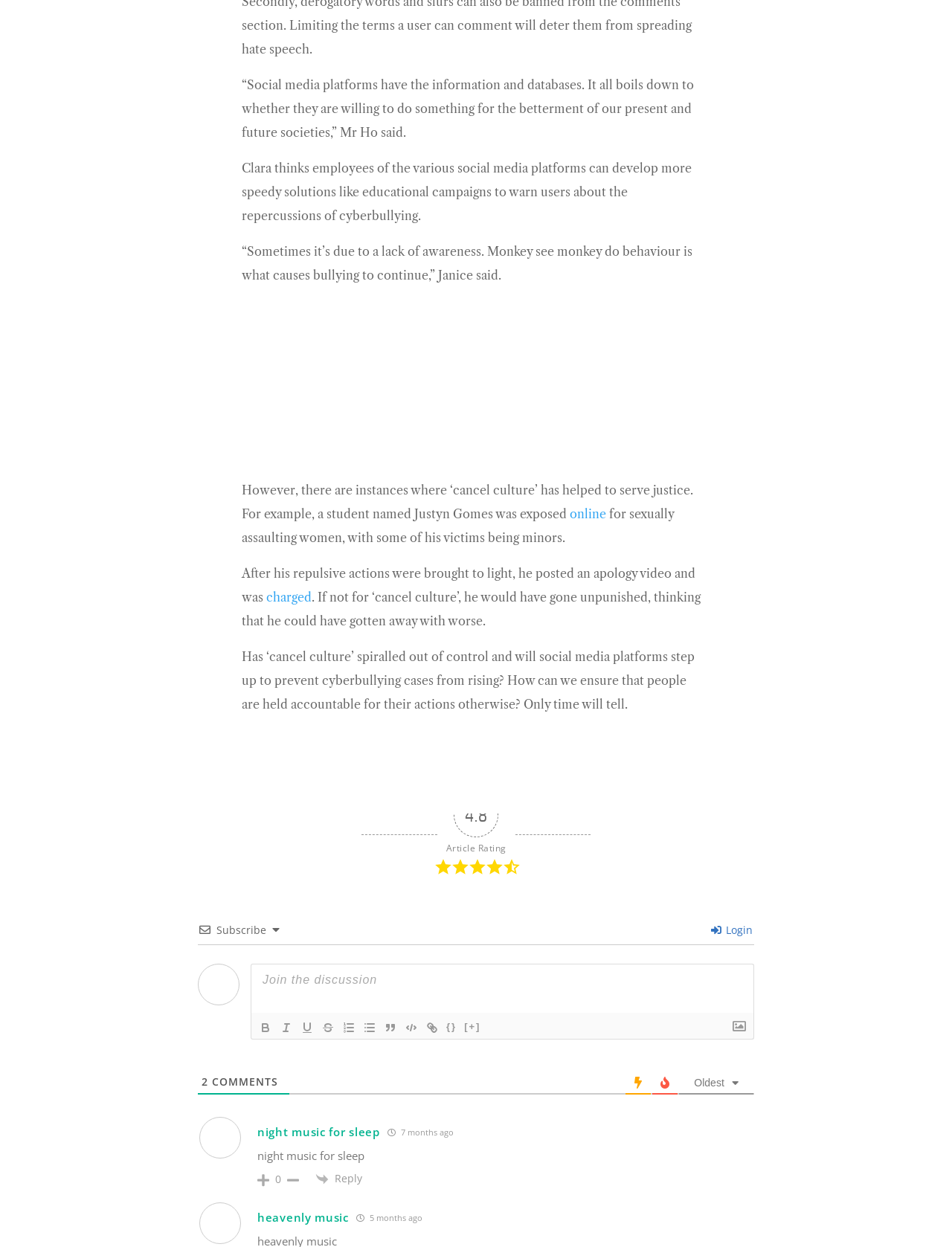Locate the bounding box coordinates of the region to be clicked to comply with the following instruction: "Click the 'night music for sleep' link". The coordinates must be four float numbers between 0 and 1, in the form [left, top, right, bottom].

[0.27, 0.902, 0.399, 0.914]